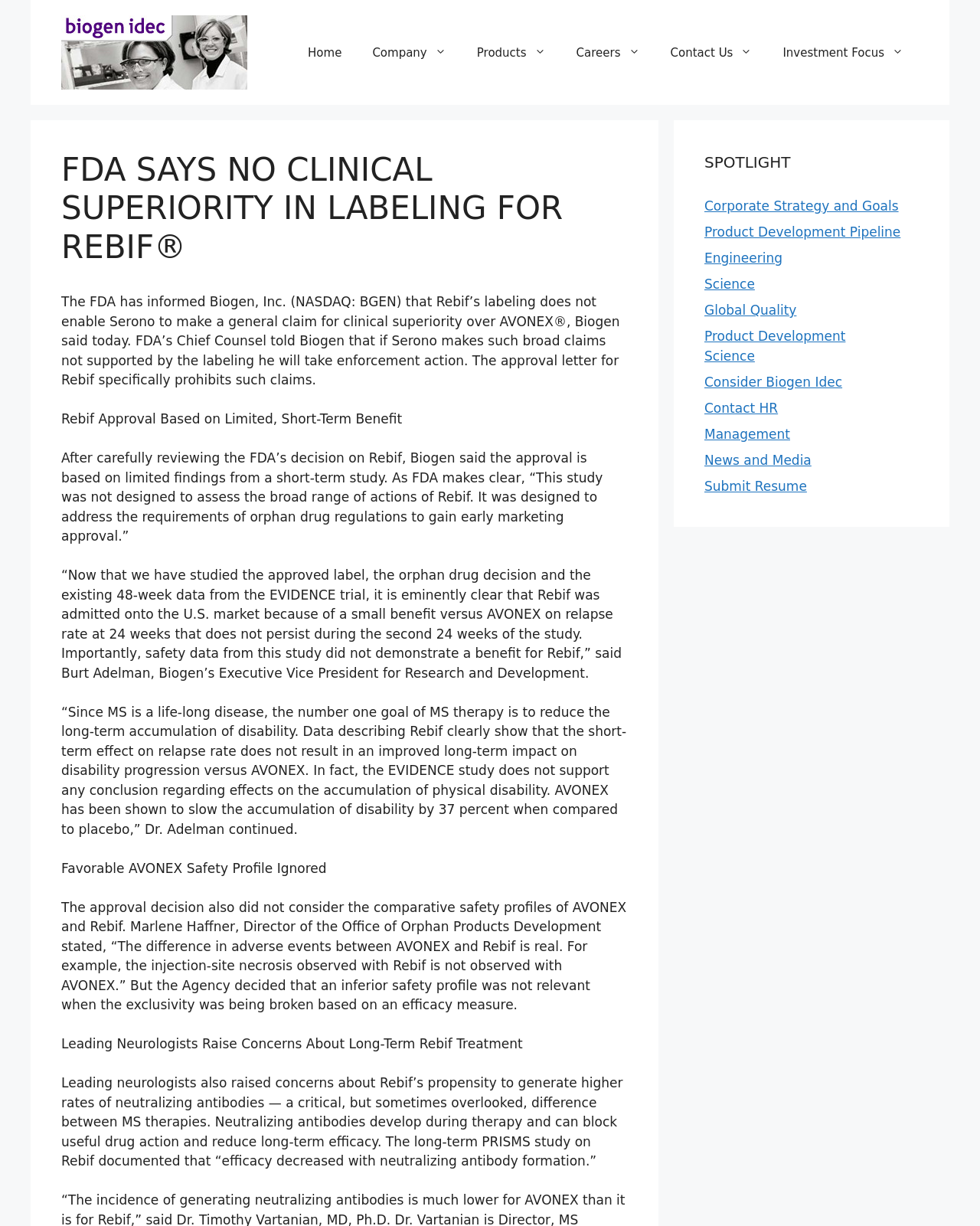What is the purpose of the 'SPOTLIGHT' section?
Based on the image, please offer an in-depth response to the question.

The 'SPOTLIGHT' section appears to be a section that highlights important information about the company, including links to corporate strategy and goals, product development pipeline, engineering, science, and more. The section is likely intended to provide quick access to key information about the company.